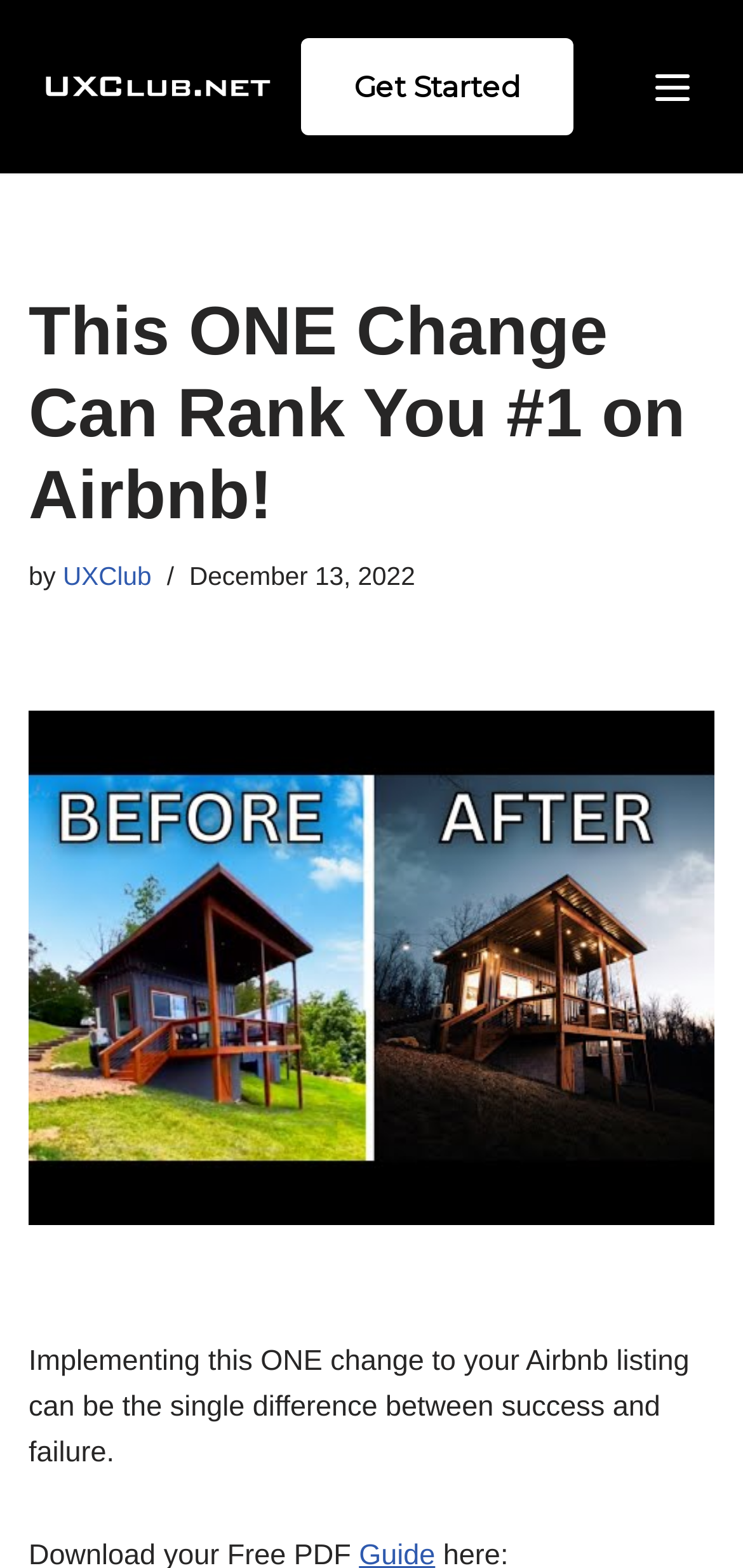Provide the bounding box coordinates of the HTML element this sentence describes: "UXClub". The bounding box coordinates consist of four float numbers between 0 and 1, i.e., [left, top, right, bottom].

[0.085, 0.358, 0.204, 0.376]